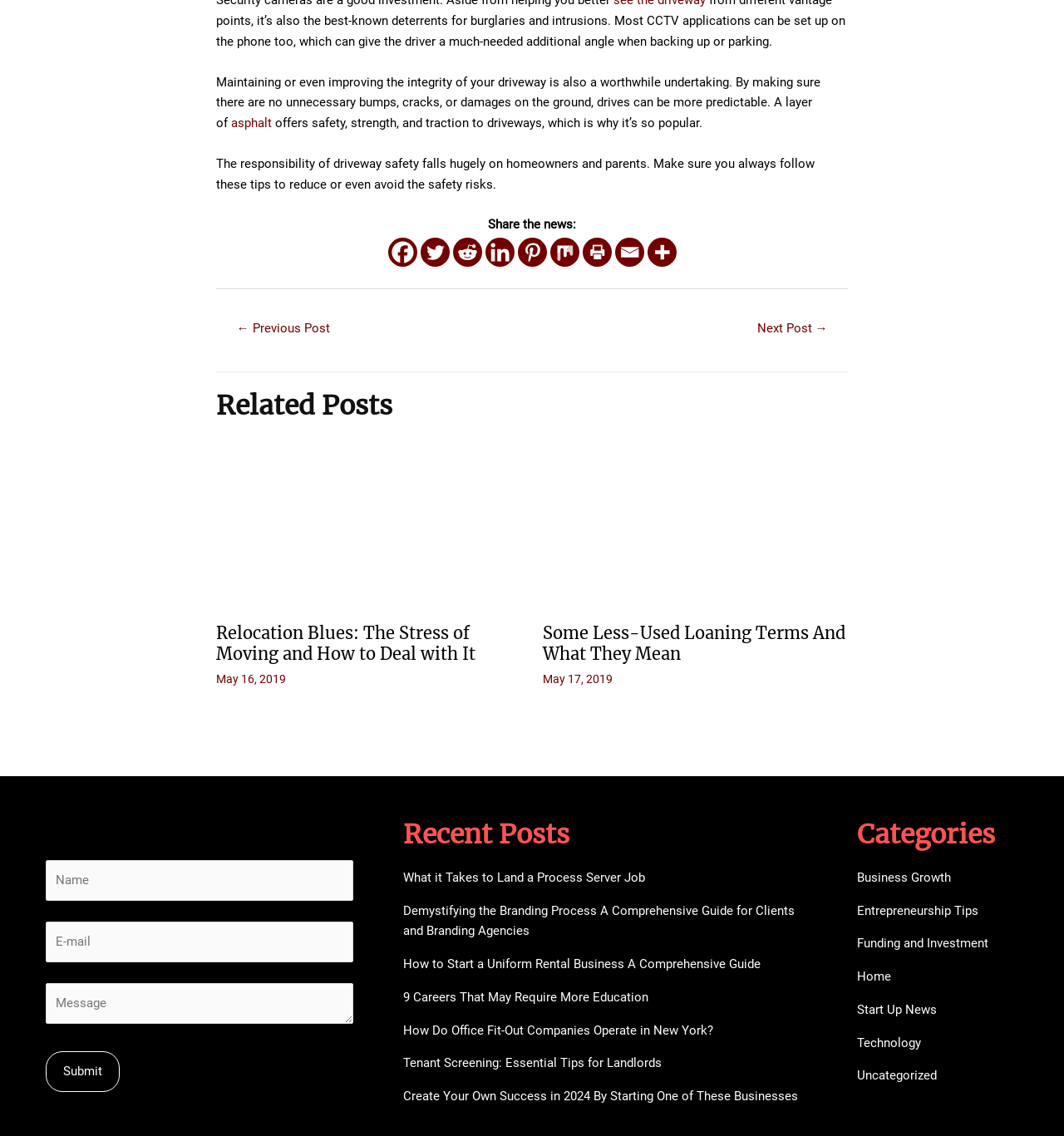What is the topic of the article?
Based on the screenshot, give a detailed explanation to answer the question.

The topic of the article can be inferred from the static text elements, which mention 'Maintaining or even improving the integrity of your driveway', 'driveway safety', and 'asphalt'.